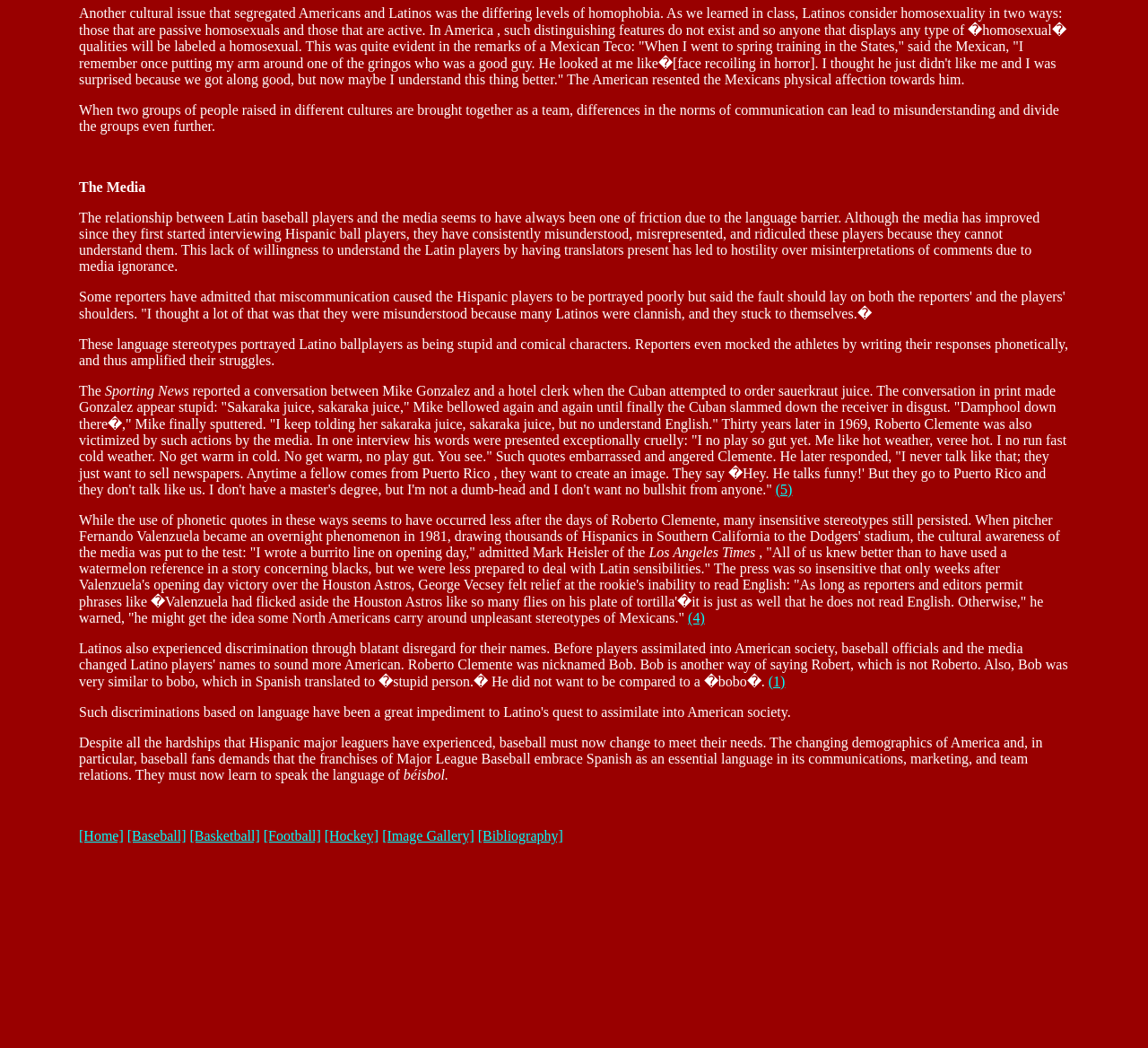Determine the bounding box coordinates of the region to click in order to accomplish the following instruction: "Click the link to page 1". Provide the coordinates as four float numbers between 0 and 1, specifically [left, top, right, bottom].

[0.669, 0.643, 0.684, 0.658]